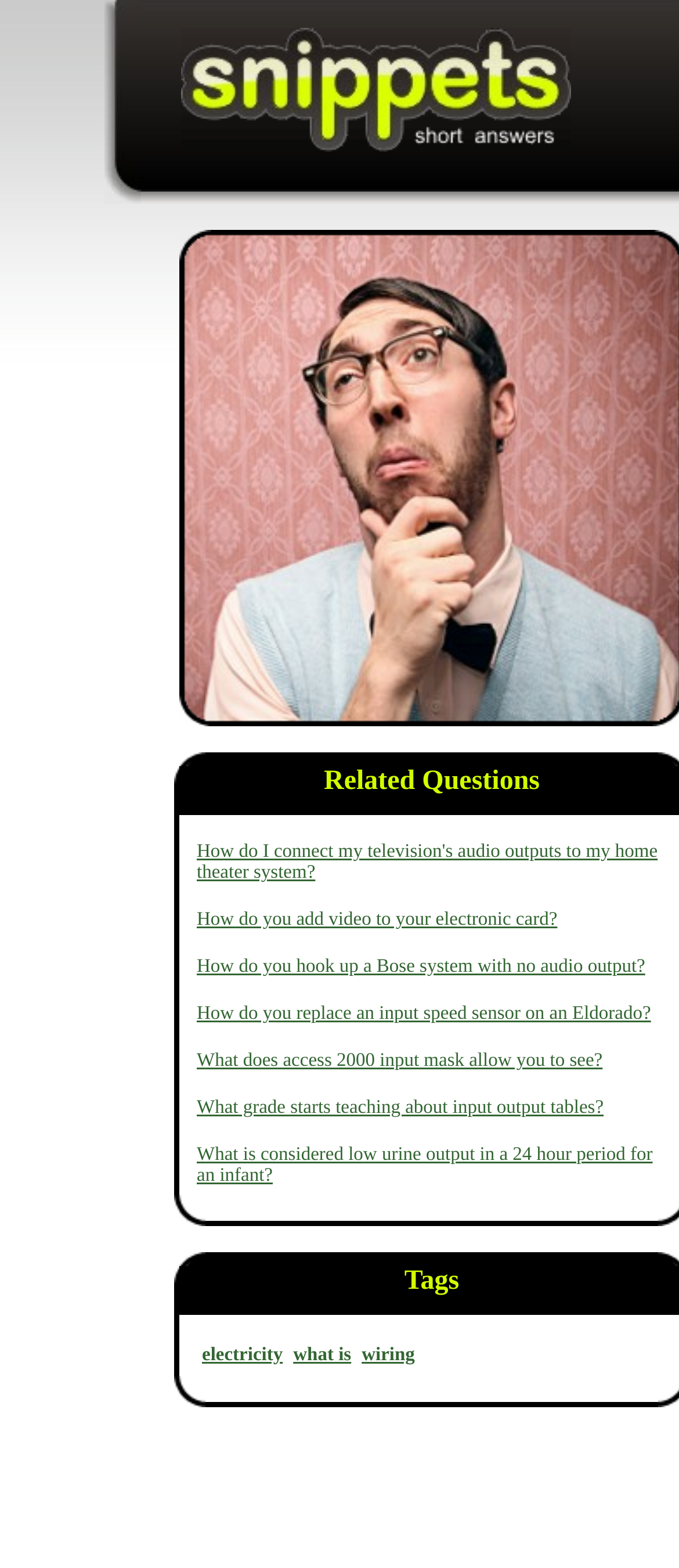Summarize the contents and layout of the webpage in detail.

The webpage is about demultiplexers, with a title "What Is A Demultiplexer?" at the top. Below the title, there are two empty table cells side by side, taking up the top-left and top-center parts of the page. 

To the right of these cells, there is a link that spans most of the top-right part of the page. 

Below these elements, there is a large table cell that occupies most of the page. Within this cell, there are several sections. 

On the left side, there are two empty table cells stacked on top of each other. To the right of these cells, there is a wide table cell that contains a list of links. These links have various questions related to electronics, audio, and input/output systems. The questions are stacked on top of each other, with the topmost one starting from the middle of the page and the rest following below it.

Below the list of links, there are two more empty table cells stacked on top of each other. To the right of these cells, there is another wide table cell that contains a few more links and a static text element. The links are related to tags, electricity, and wiring, and are positioned side by side near the bottom of the page.